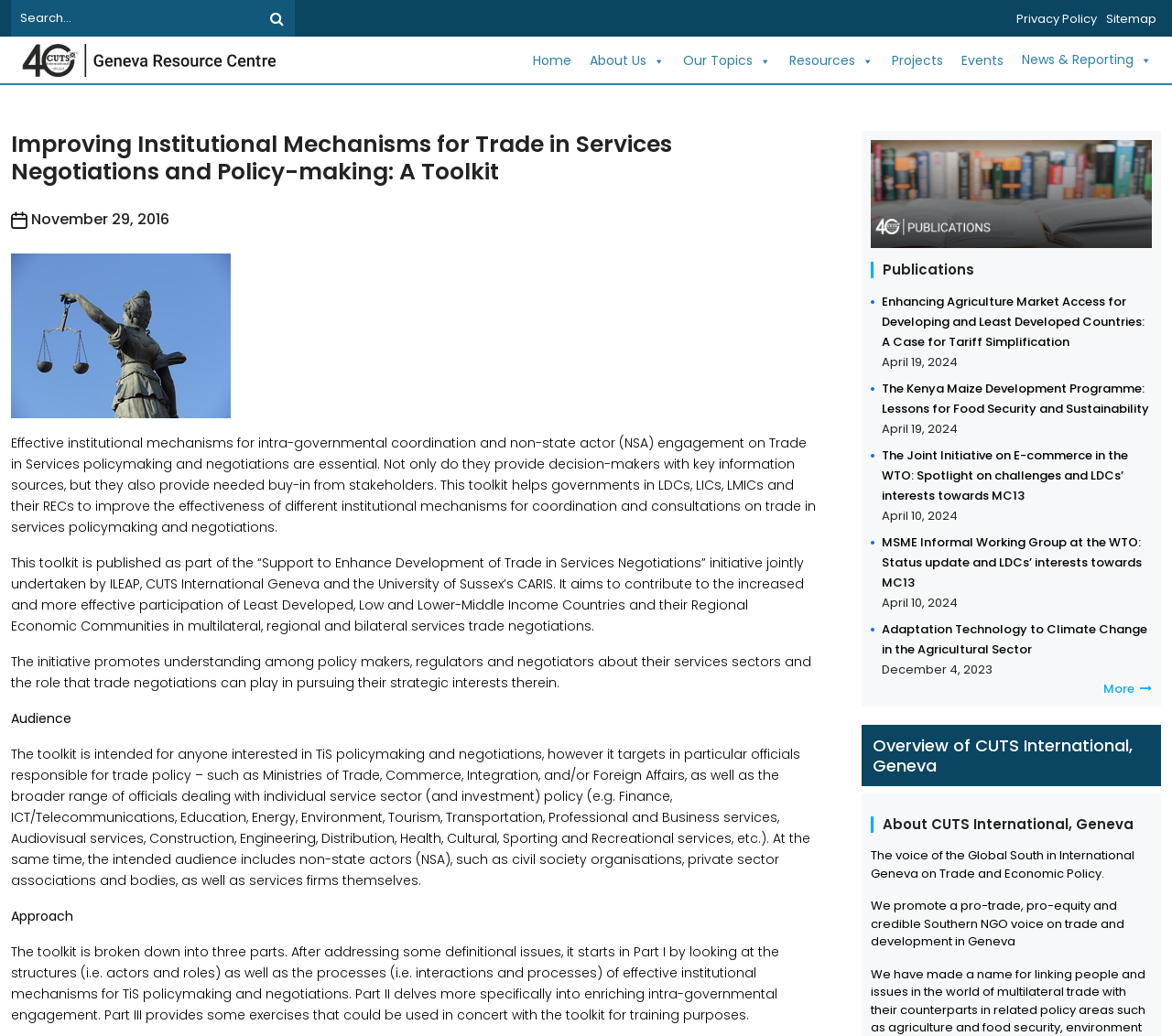Locate the bounding box coordinates of the element that needs to be clicked to carry out the instruction: "Explore the publications". The coordinates should be given as four float numbers ranging from 0 to 1, i.e., [left, top, right, bottom].

[0.743, 0.252, 0.983, 0.268]